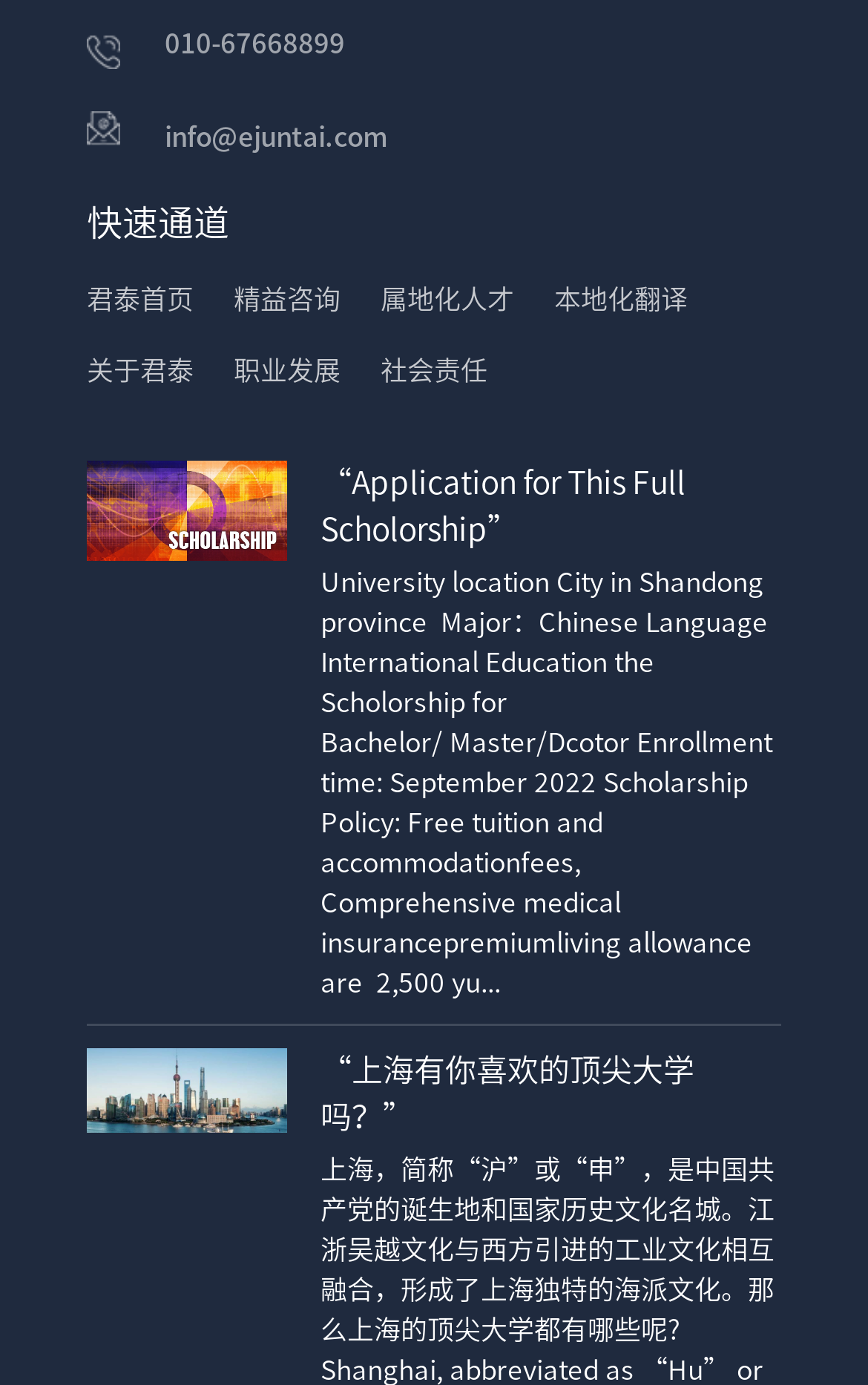Locate the coordinates of the bounding box for the clickable region that fulfills this instruction: "Check the details of the top university in Shanghai".

[0.369, 0.756, 0.9, 0.824]